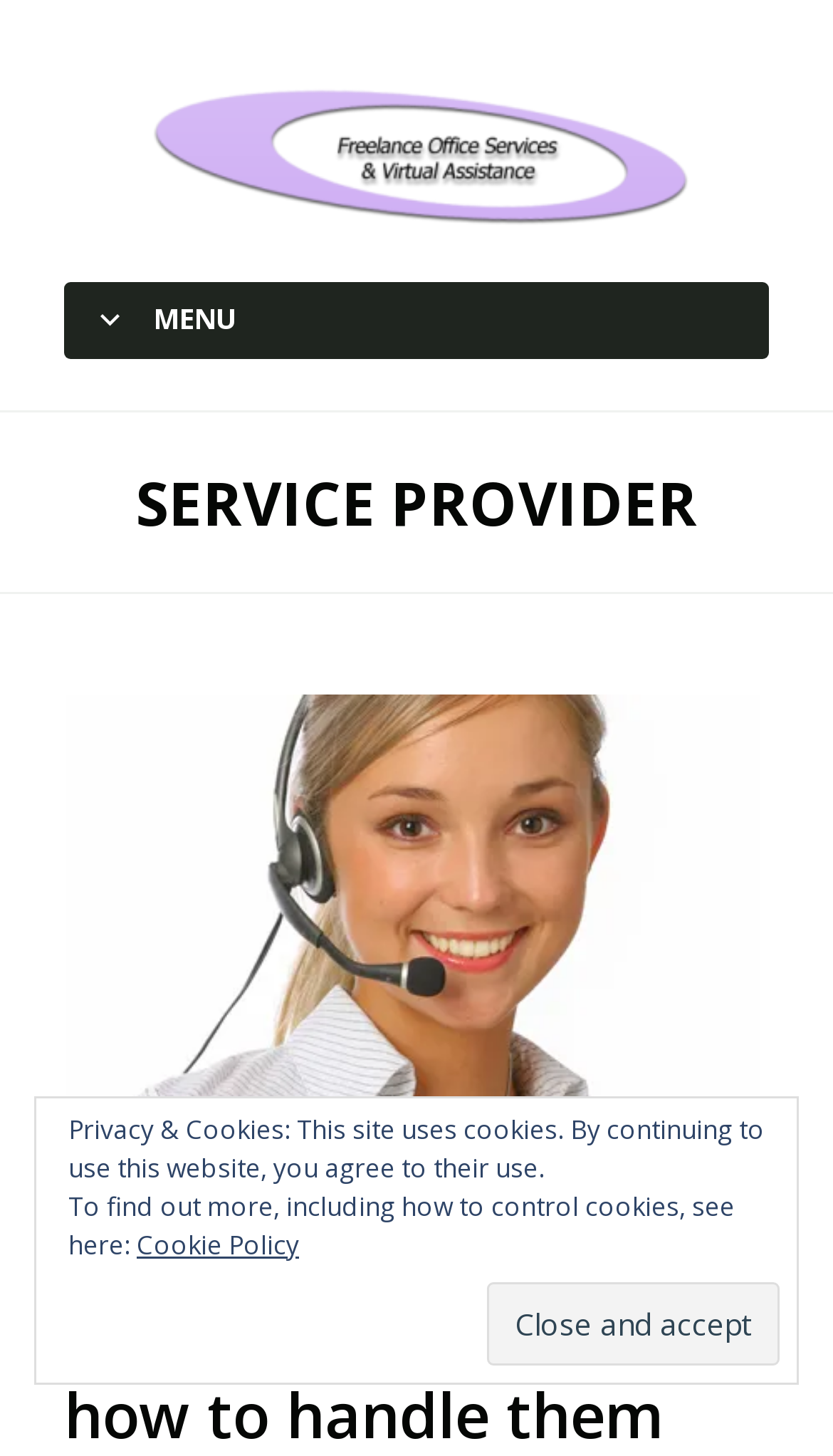Produce a meticulous description of the webpage.

The webpage is about Service Provider Archives related to Freelance Office Services and Virtual Assistance (FOSVA). At the top, there is a link to "FOSVA Virtual Office Services" accompanied by an image with the same name. Below this, there is a heading with the title "Freelance Office Services and Virtual Assistance (FOSVA)" which also has a link with the same title.

To the right of the title, there is a menu icon represented by "\uf431 MENU". Below this, there is a link to "SKIP TO CONTENT". The main content of the webpage is organized in a table layout. The first section is headed by "SERVICE PROVIDER" and contains a list of links to various service provider archives, including "Customer Complaints - how to handle them", "SMALL BUSINESS SERVICES", "TELEPHONE ANSWERING", and "VIRTUAL ASSISTANT". Each of these links has an accompanying image.

Below the list of links, there is a heading "Customer complaints – how to handle them" which also has a link with the same title. At the bottom of the page, there is a complementary section that contains a button to "Close and accept" and some static text about privacy and cookies, along with a link to the "Cookie Policy".